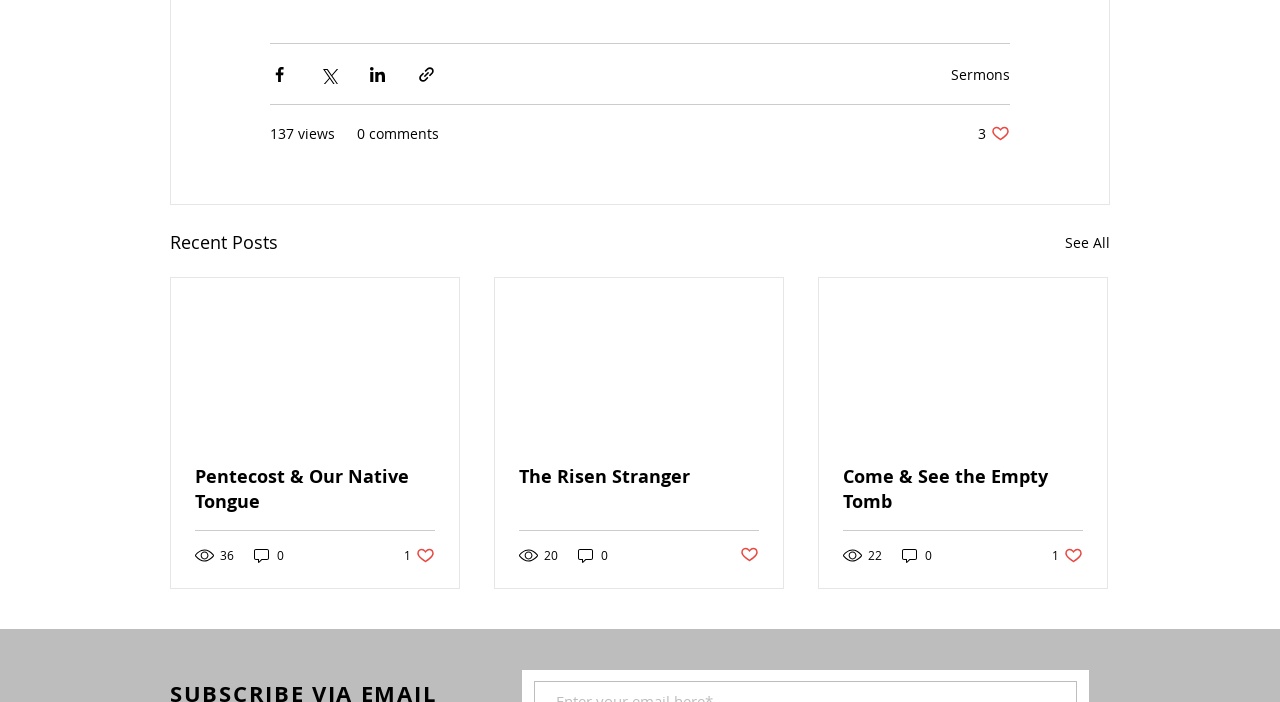Ascertain the bounding box coordinates for the UI element detailed here: "parent_node: The Risen Stranger". The coordinates should be provided as [left, top, right, bottom] with each value being a float between 0 and 1.

[0.387, 0.396, 0.612, 0.627]